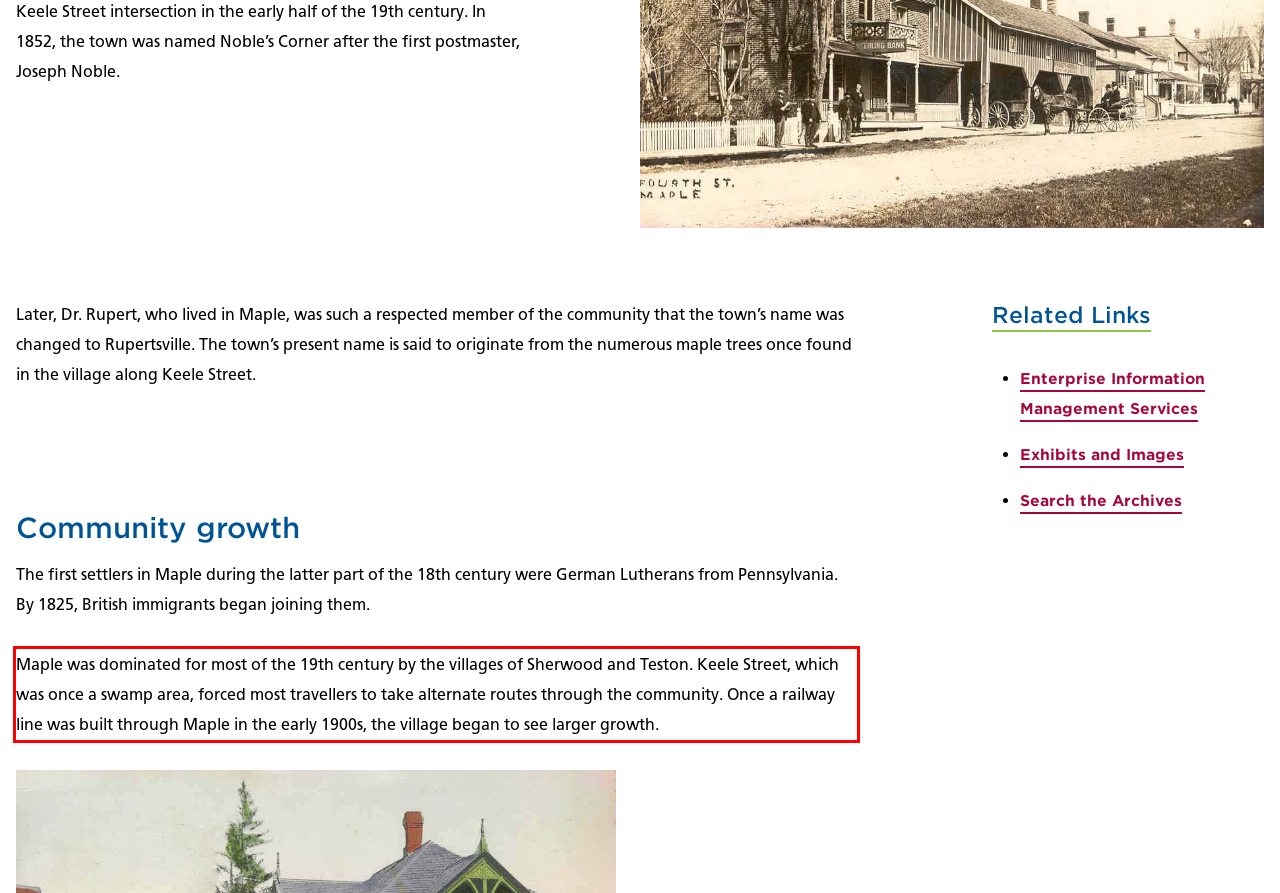Please identify and extract the text content from the UI element encased in a red bounding box on the provided webpage screenshot.

Maple was dominated for most of the 19th century by the villages of Sherwood and Teston. Keele Street, which was once a swamp area, forced most travellers to take alternate routes through the community. Once a railway line was built through Maple in the early 1900s, the village began to see larger growth.